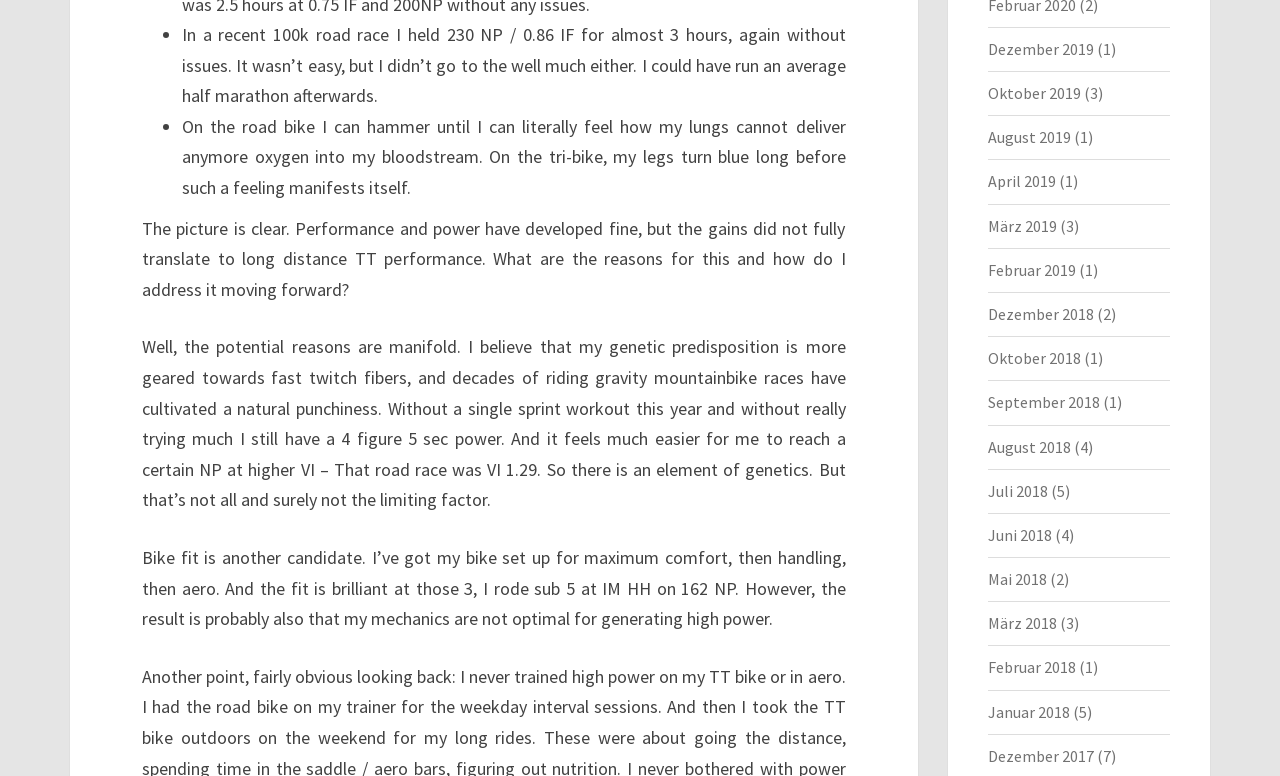Reply to the question with a single word or phrase:
What is the author's 5-second power?

4 figures